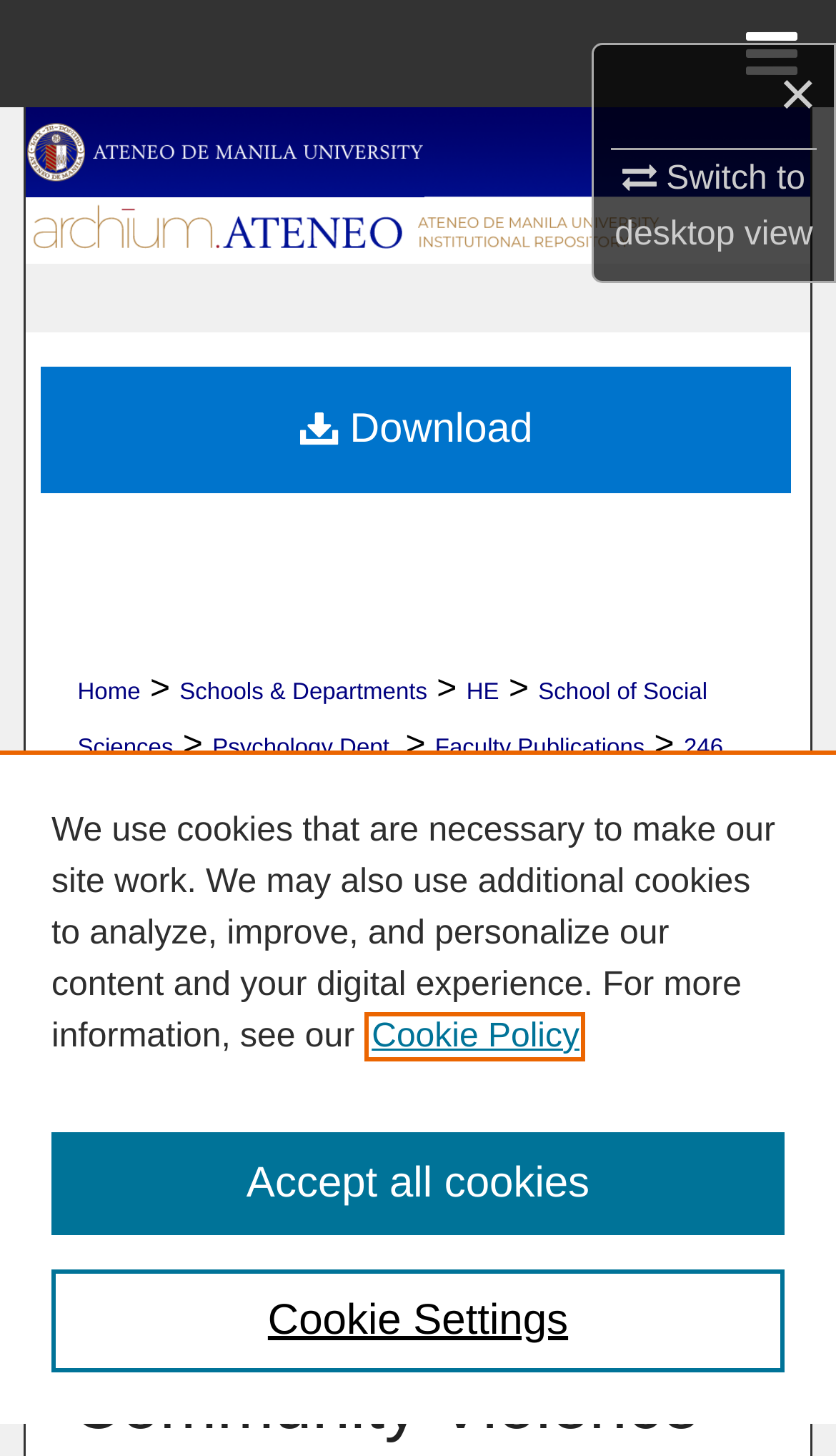What is the name of the department?
Provide a detailed and well-explained answer to the question.

I found the answer by looking at the breadcrumb navigation section, where it says 'School of Social Sciences > Psychology Dept.'.